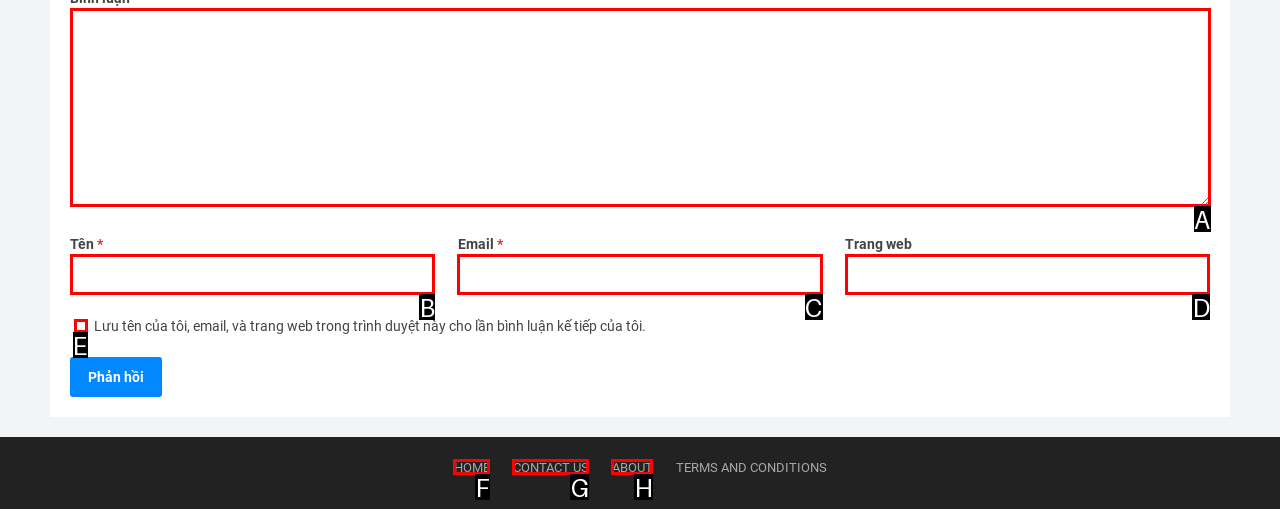Tell me which option I should click to complete the following task: Check the save my information checkbox
Answer with the option's letter from the given choices directly.

E